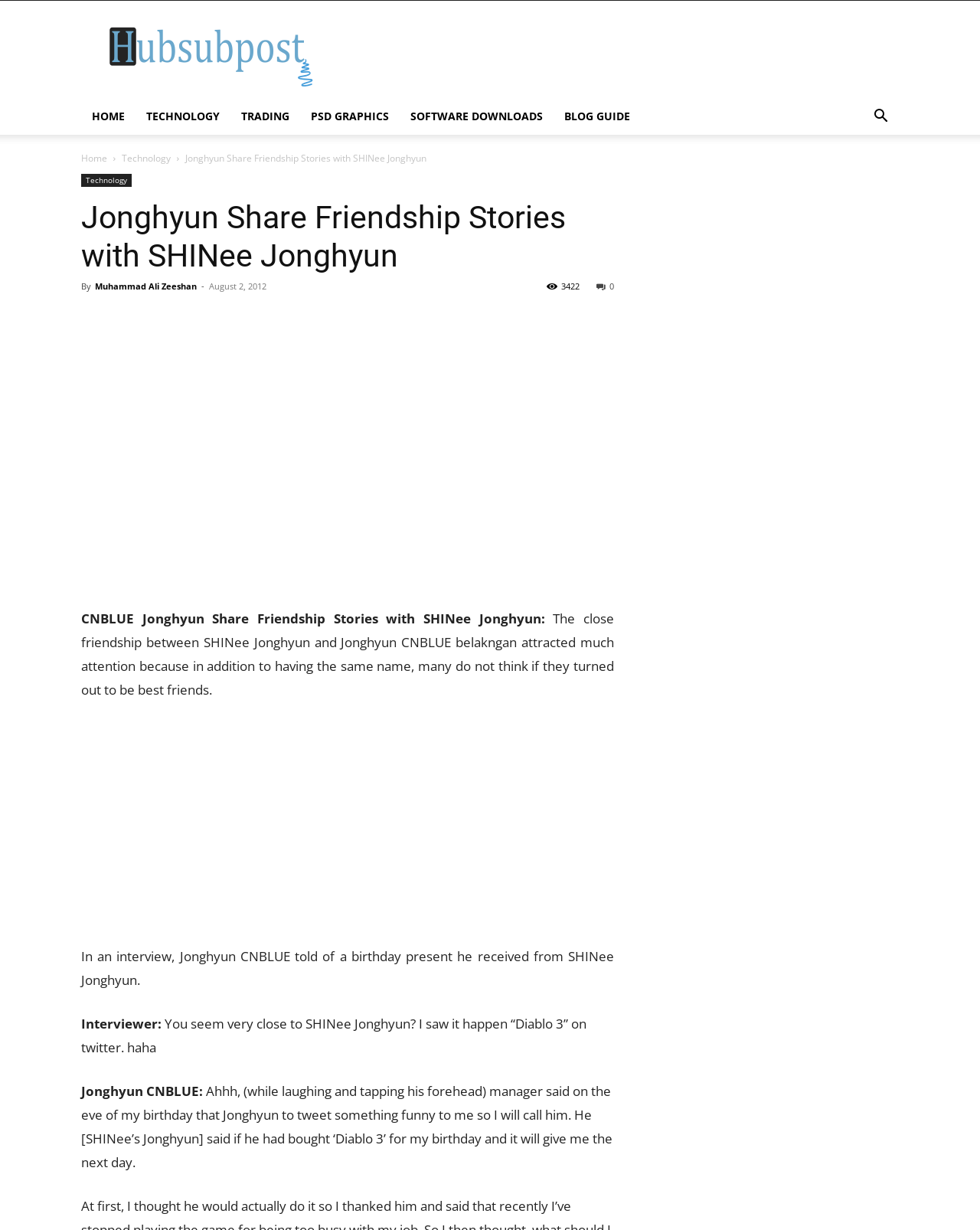Determine the bounding box coordinates of the UI element that matches the following description: "PSD Graphics". The coordinates should be four float numbers between 0 and 1 in the format [left, top, right, bottom].

[0.306, 0.08, 0.408, 0.11]